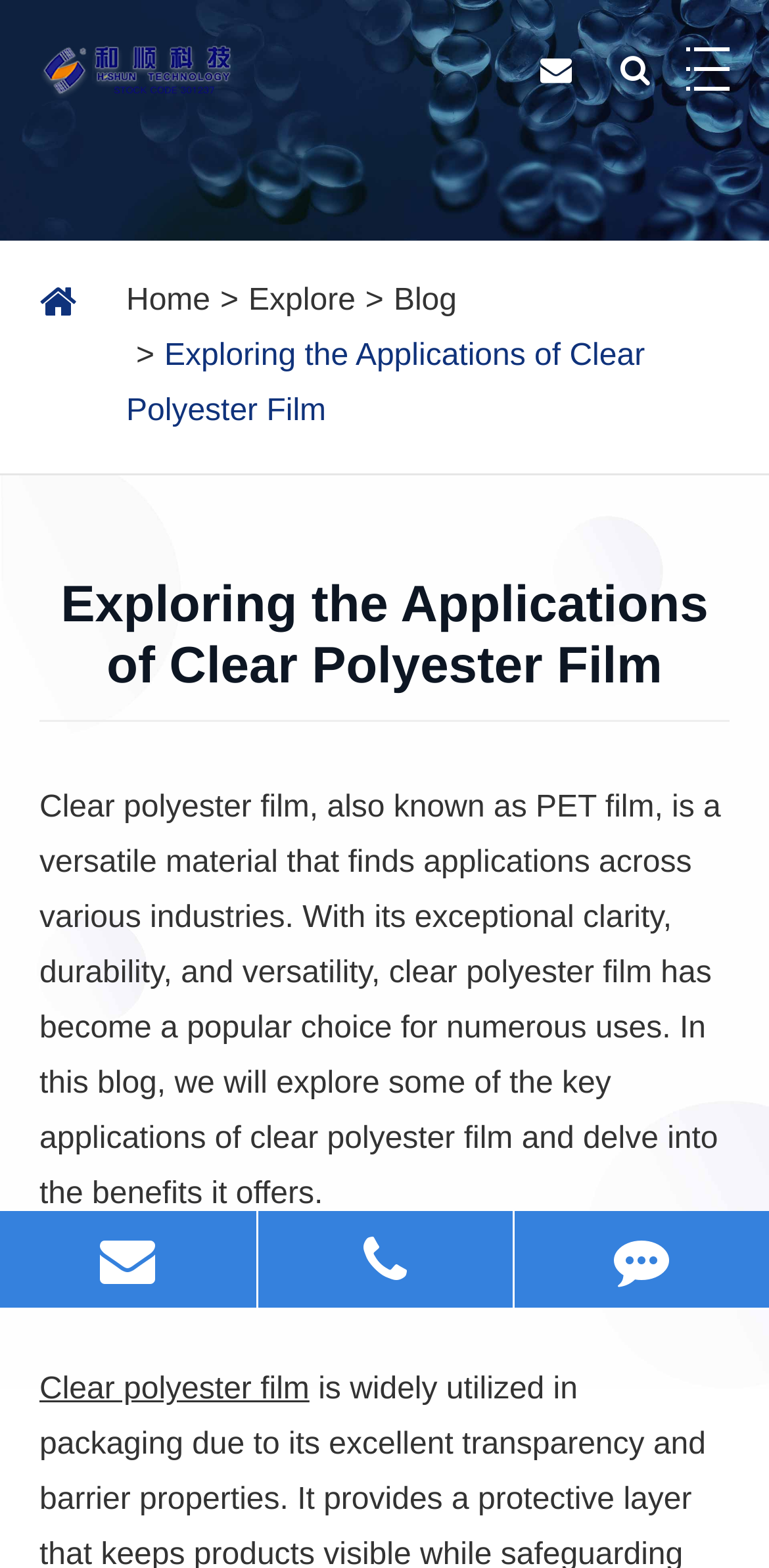Extract the bounding box for the UI element that matches this description: "Clear polyester film".

[0.051, 0.876, 0.402, 0.897]